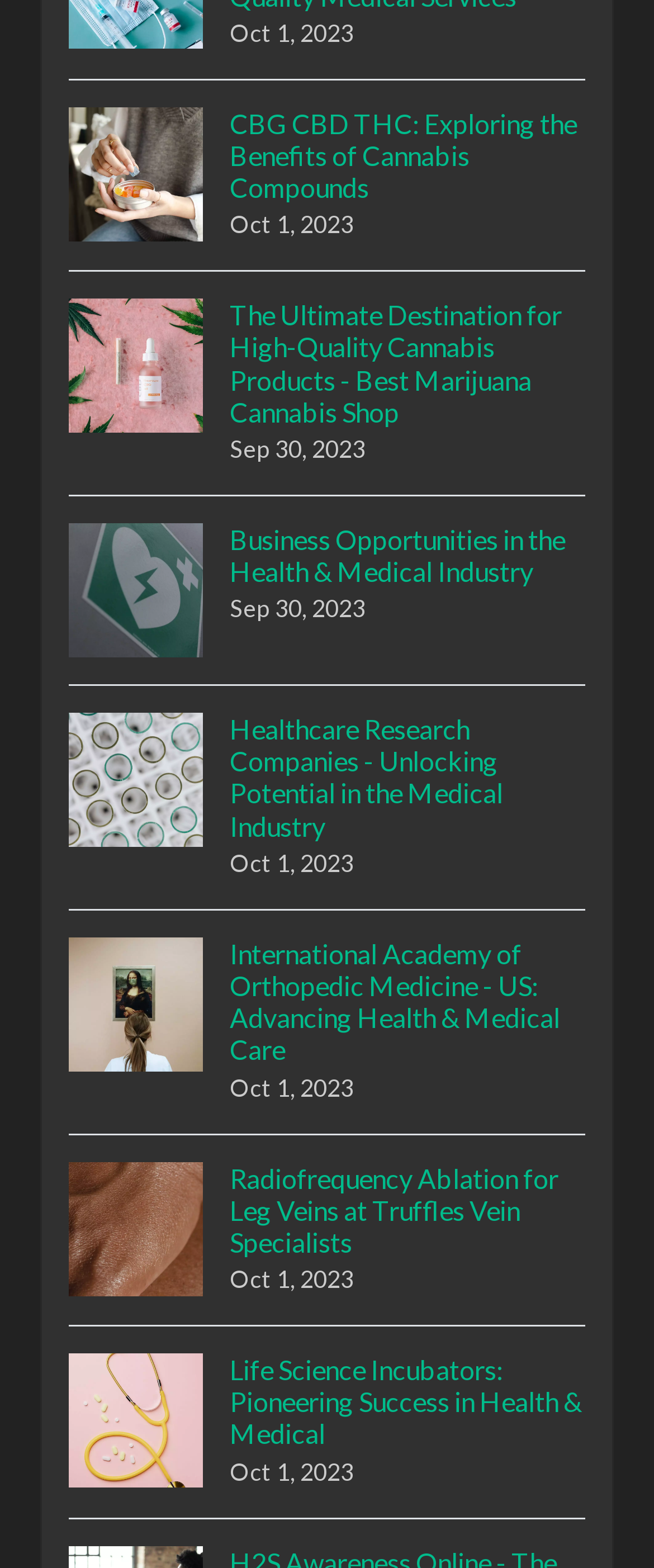Give a one-word or short phrase answer to this question: 
What is the position of the image in the second link?

Left